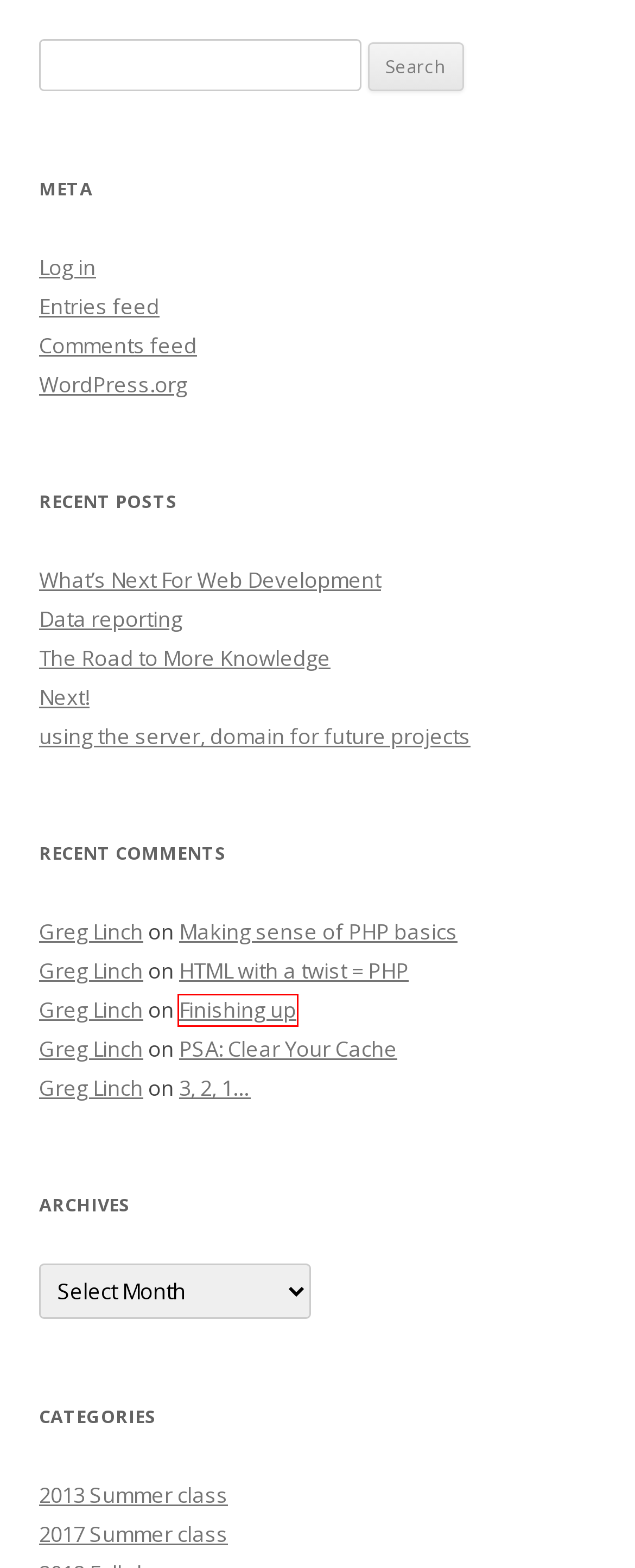You have a screenshot of a webpage, and a red bounding box highlights an element. Select the webpage description that best fits the new page after clicking the element within the bounding box. Options are:
A. The Linchpen – Greg Linch on journalism, technology, education, art, etc.
B. Data reporting | Web Development for Media
C. Making sense of PHP basics | Web Development for Media
D. 3, 2, 1… | Web Development for Media
E. Comments for Web Development for Media
F. Finishing up | Web Development for Media
G. PSA: Clear Your Cache | Web Development for Media
H. HTML with a twist = PHP | Web Development for Media

F